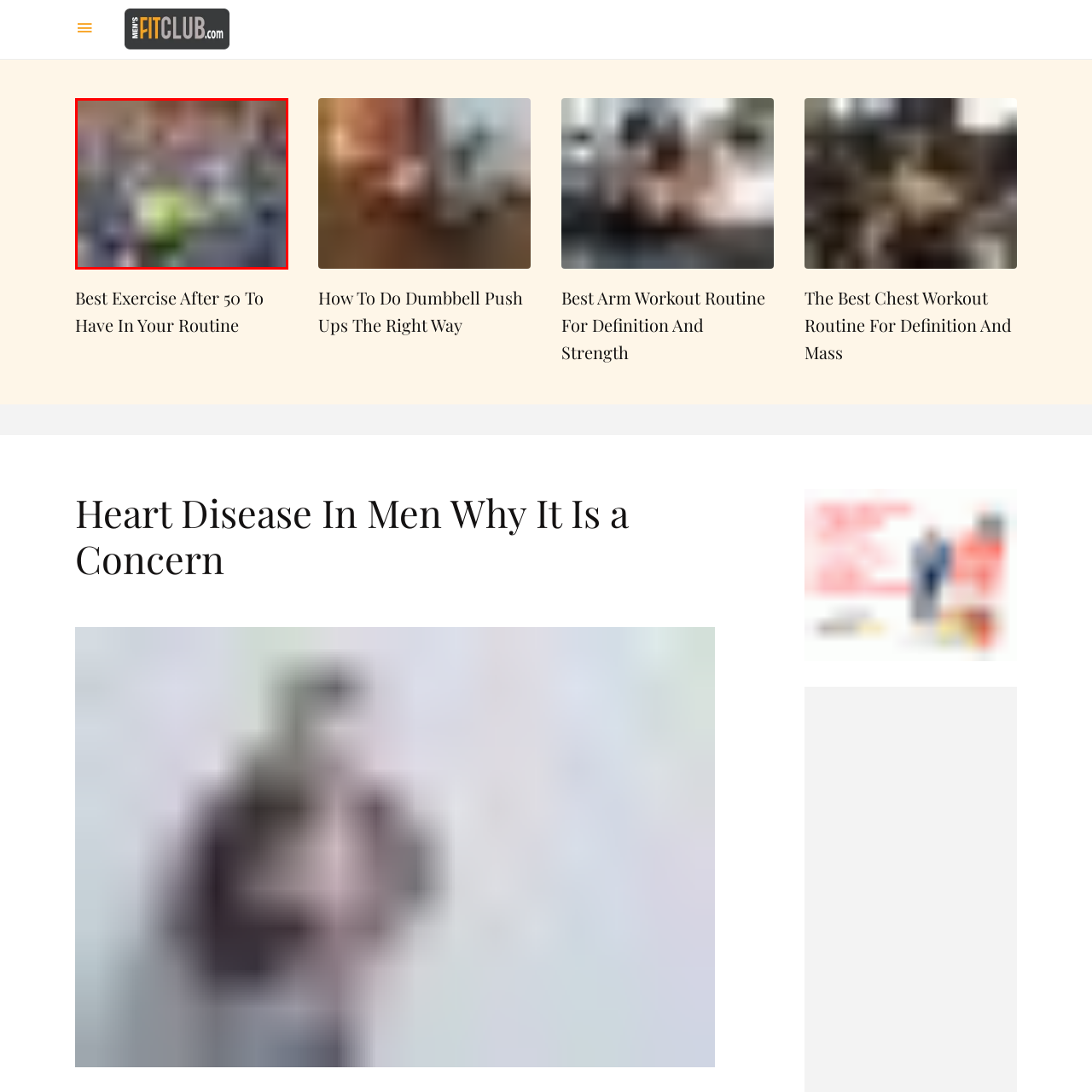Examine the image highlighted by the red boundary, What health issue is mentioned in the caption? Provide your answer in a single word or phrase.

Heart disease